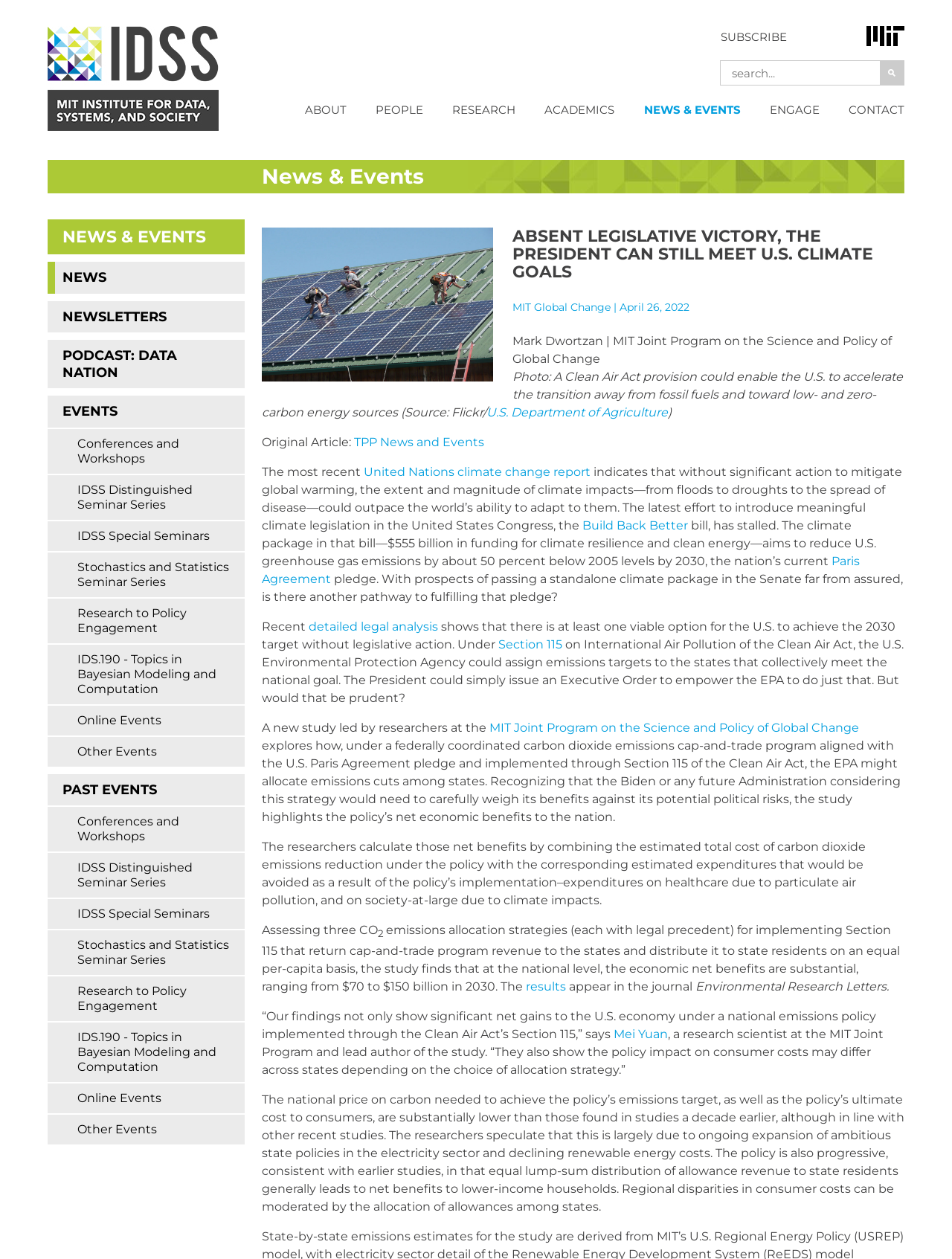Using the provided element description "Mei Yuan", determine the bounding box coordinates of the UI element.

[0.645, 0.816, 0.702, 0.827]